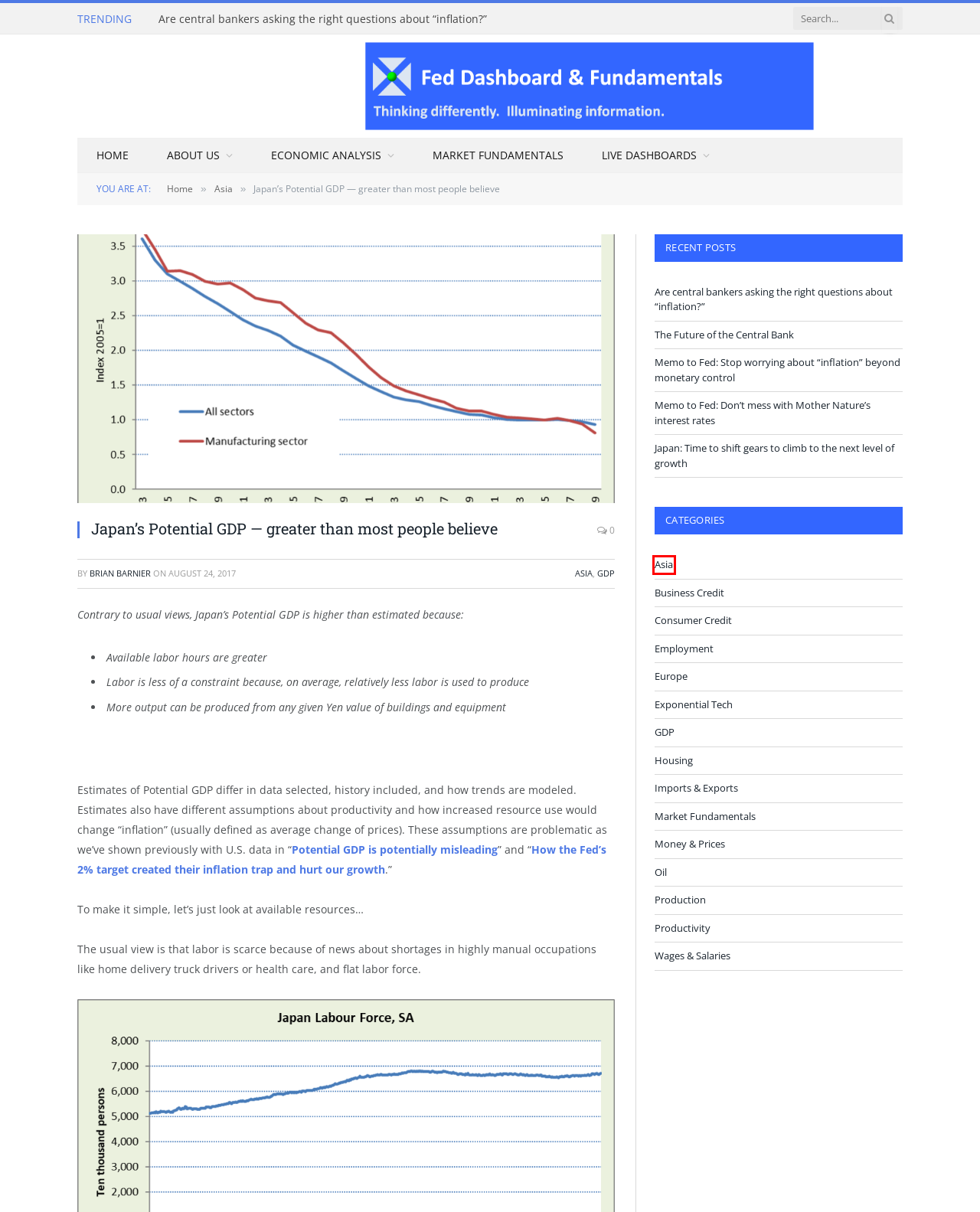Given a screenshot of a webpage with a red bounding box highlighting a UI element, determine which webpage description best matches the new webpage that appears after clicking the highlighted element. Here are the candidates:
A. Market Fundamentals – Fed Dashboard
B. Housing – Fed Dashboard
C. Productivity – Fed Dashboard
D. Europe – Fed Dashboard
E. Are central bankers asking the right questions about “inflation?” – Fed Dashboard
F. Memo to Fed: Stop worrying about “inflation” beyond monetary control – Fed Dashboard
G. Brian Barnier – Fed Dashboard
H. Asia – Fed Dashboard

H